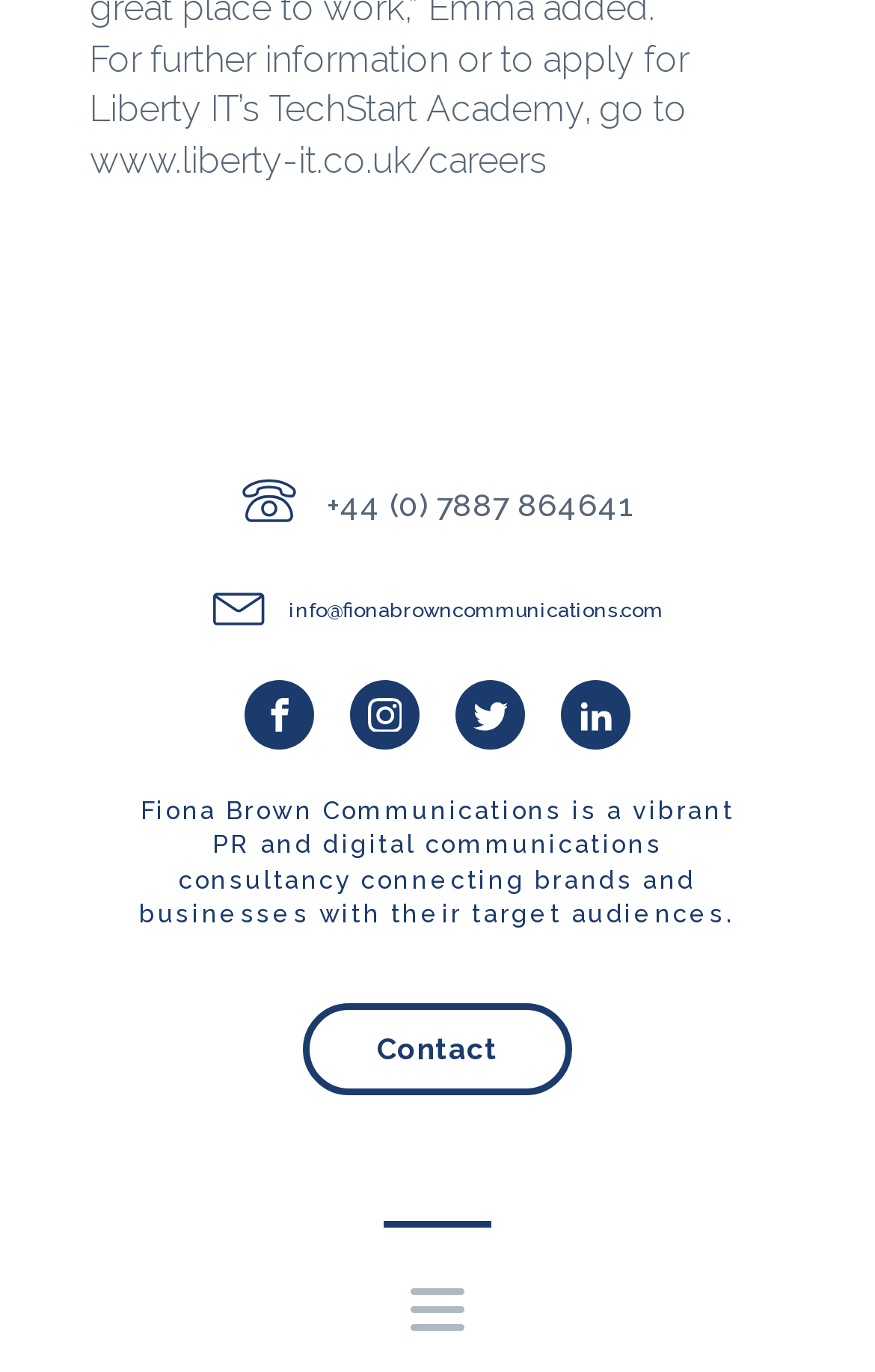What is the email address?
Based on the content of the image, thoroughly explain and answer the question.

I found the email address by looking at the link element with the bounding box coordinates [0.329, 0.435, 0.758, 0.455] which contains the email address info@fionabrowncommunications.com.